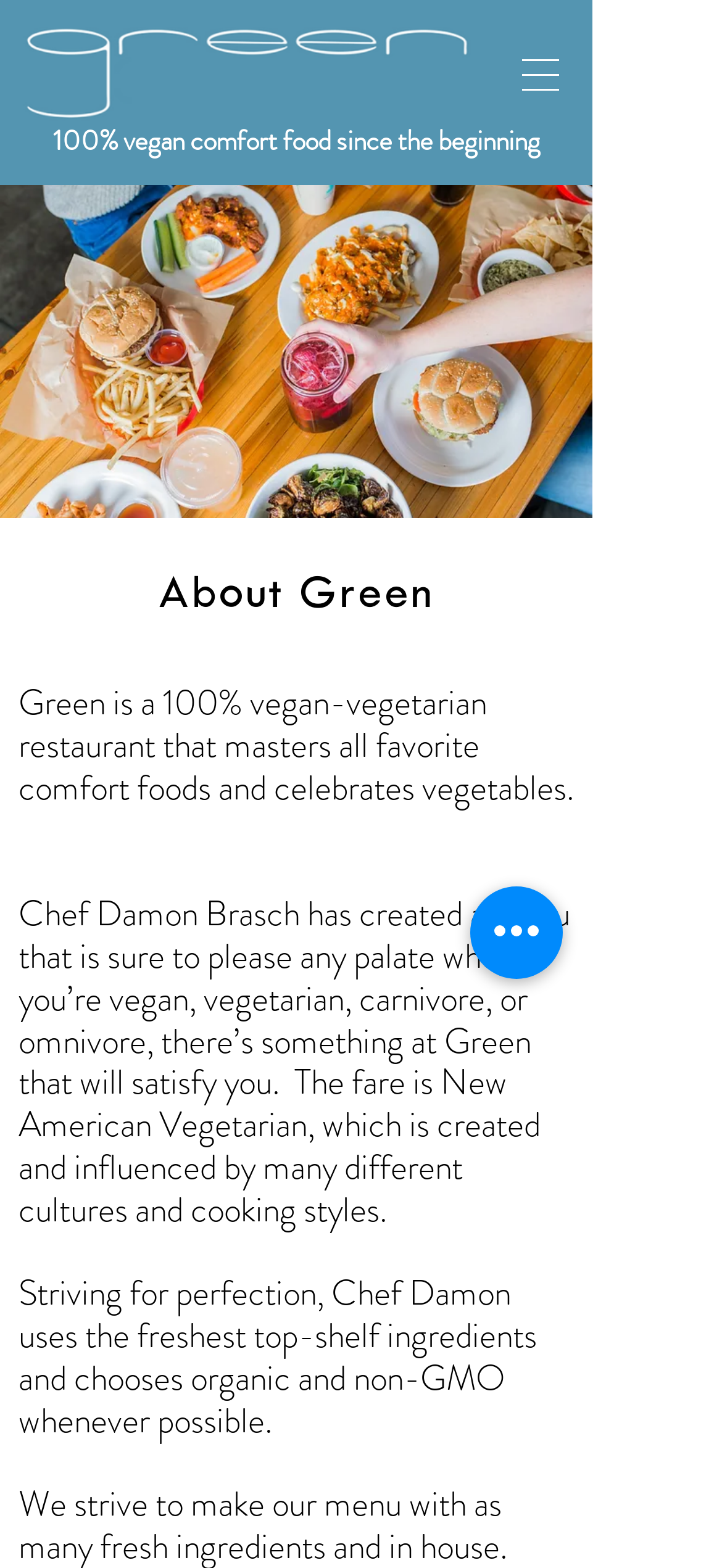What is the name of the button with a popup menu?
Answer the question with detailed information derived from the image.

The navigation element with the text 'Site' has a button with a popup menu, as indicated by the hasPopup property and the image element with a bounding box coordinate that overlaps with the navigation element.